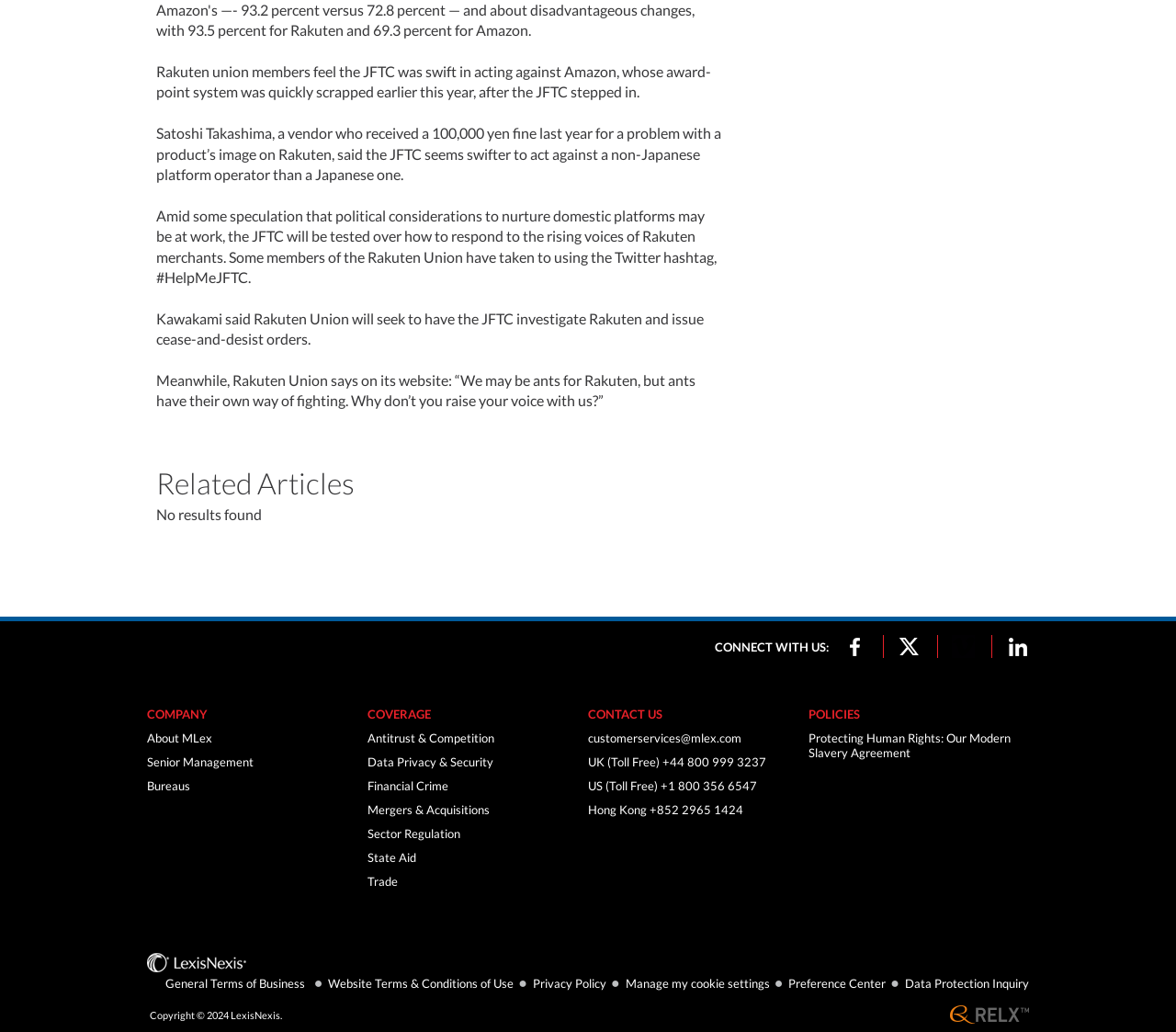Please find the bounding box coordinates of the element that you should click to achieve the following instruction: "Click on Facebook". The coordinates should be presented as four float numbers between 0 and 1: [left, top, right, bottom].

[0.717, 0.615, 0.737, 0.638]